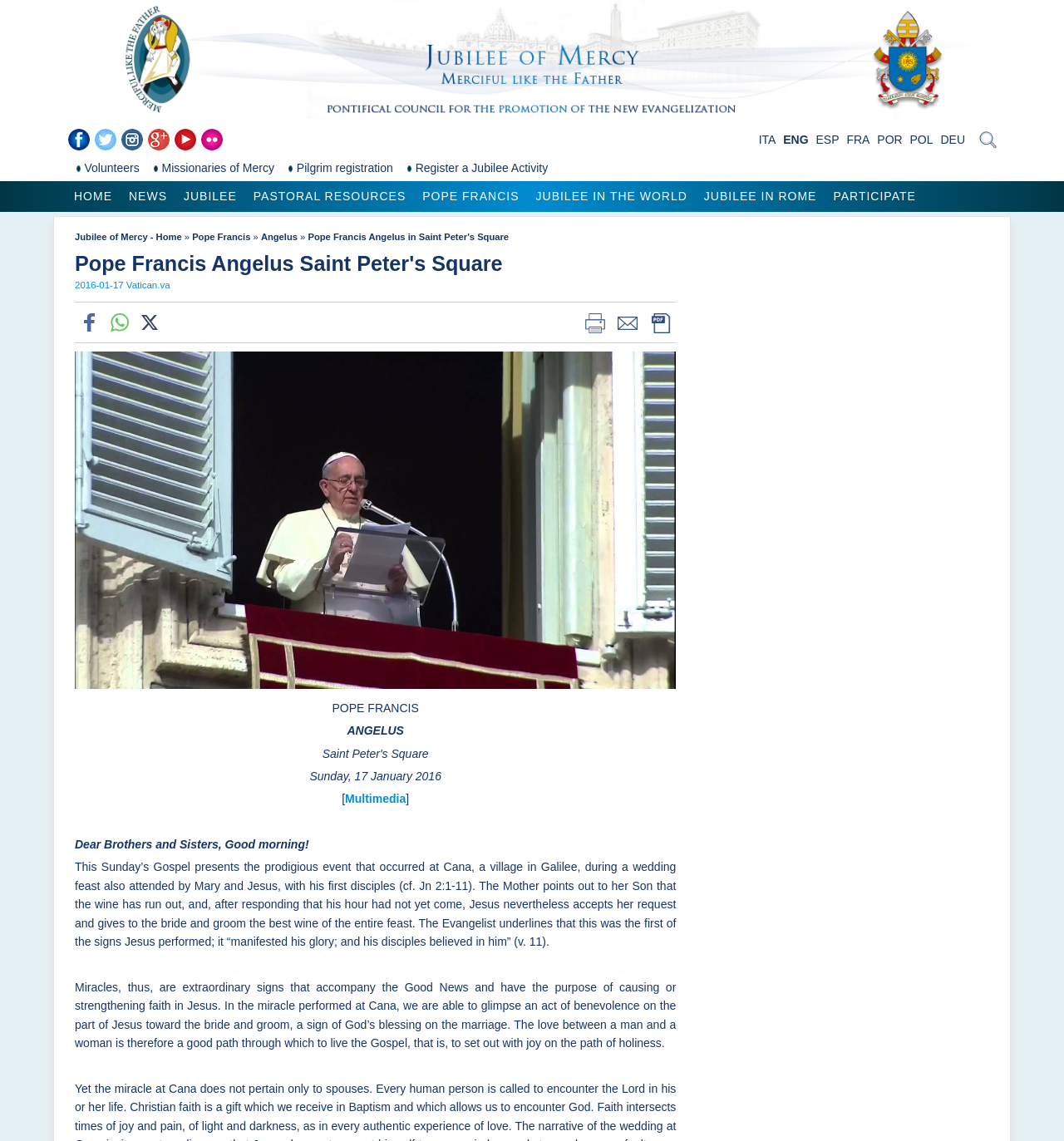Can you give a comprehensive explanation to the question given the content of the image?
What is the language of the webpage?

The webpage provides links to multiple languages, including ITA, ENG, ESP, FRA, POR, POL, and DEU, indicating that the webpage is available in multiple languages.